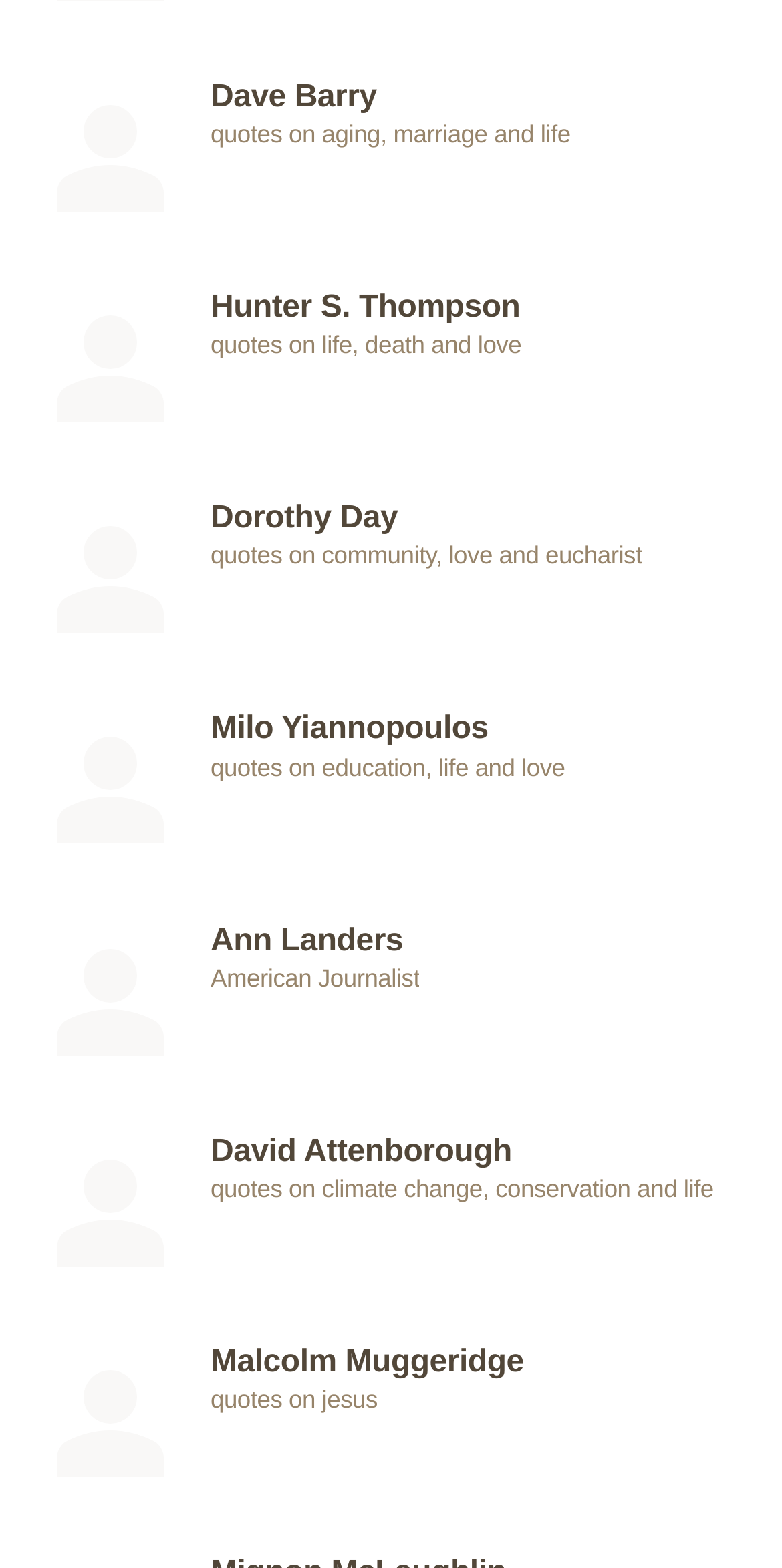Please identify the bounding box coordinates of the region to click in order to complete the task: "See quotes by Ann Landers". The coordinates must be four float numbers between 0 and 1, specified as [left, top, right, bottom].

[0.038, 0.588, 0.962, 0.722]